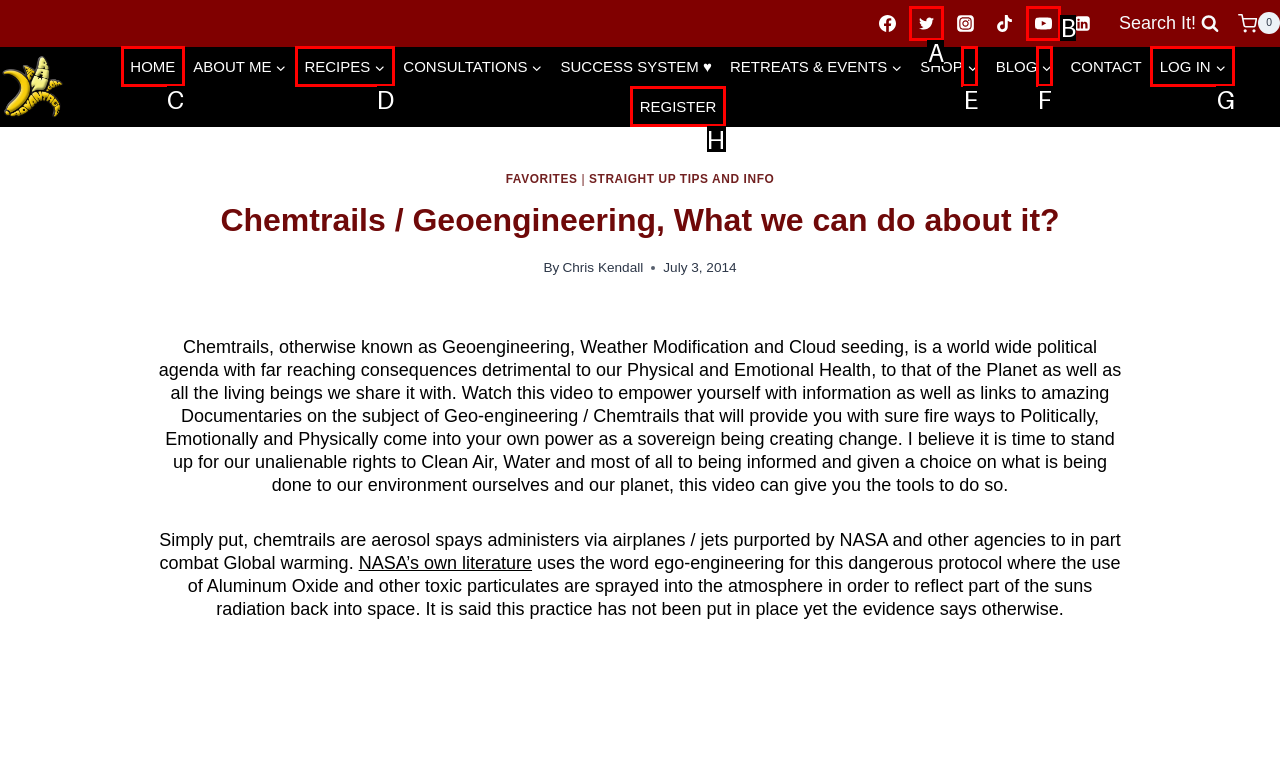Which HTML element matches the description: Log InExpand the best? Answer directly with the letter of the chosen option.

G